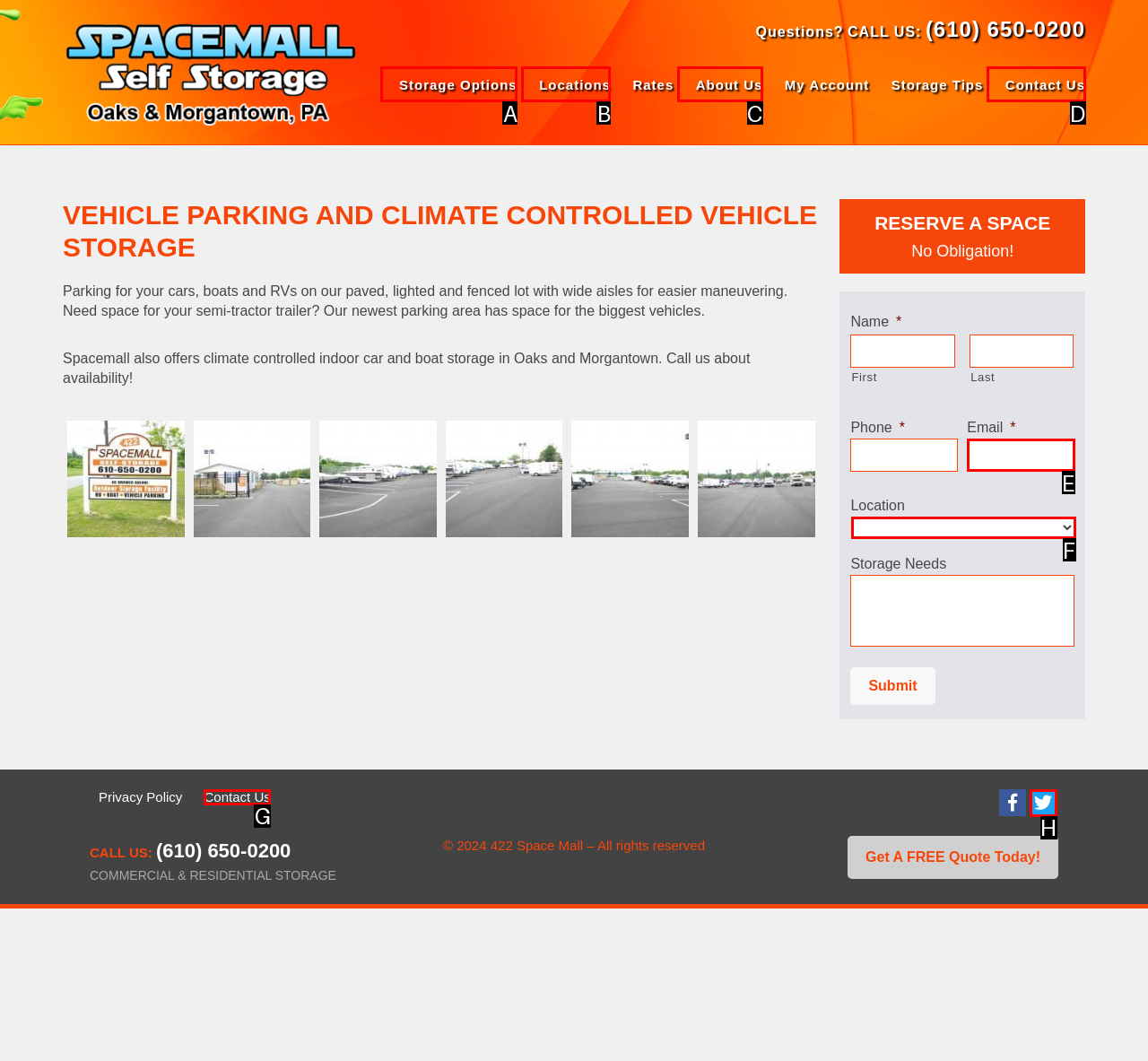For the task: Select a location, identify the HTML element to click.
Provide the letter corresponding to the right choice from the given options.

F